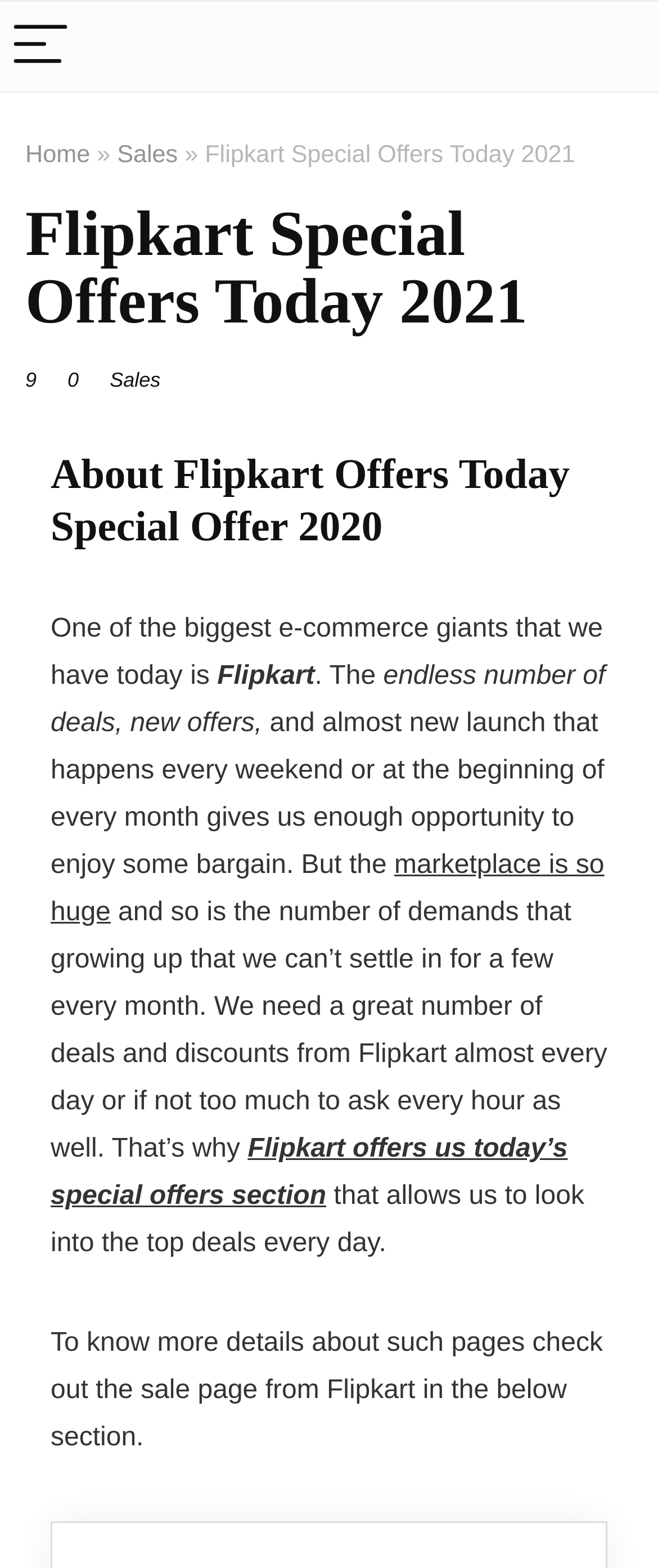Calculate the bounding box coordinates for the UI element based on the following description: "Send us a Tip". Ensure the coordinates are four float numbers between 0 and 1, i.e., [left, top, right, bottom].

None